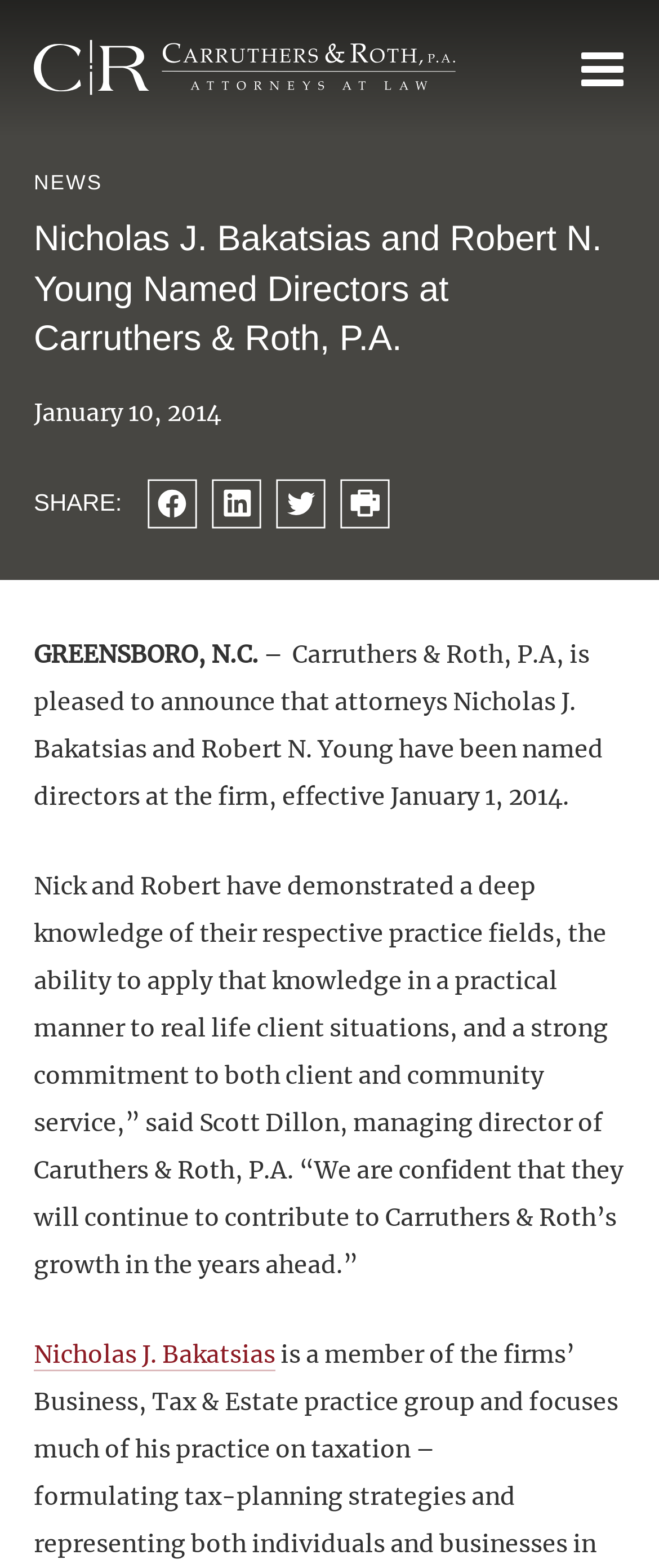Identify the text that serves as the heading for the webpage and generate it.

Nicholas J. Bakatsias and Robert N. Young Named Directors at Carruthers & Roth, P.A.